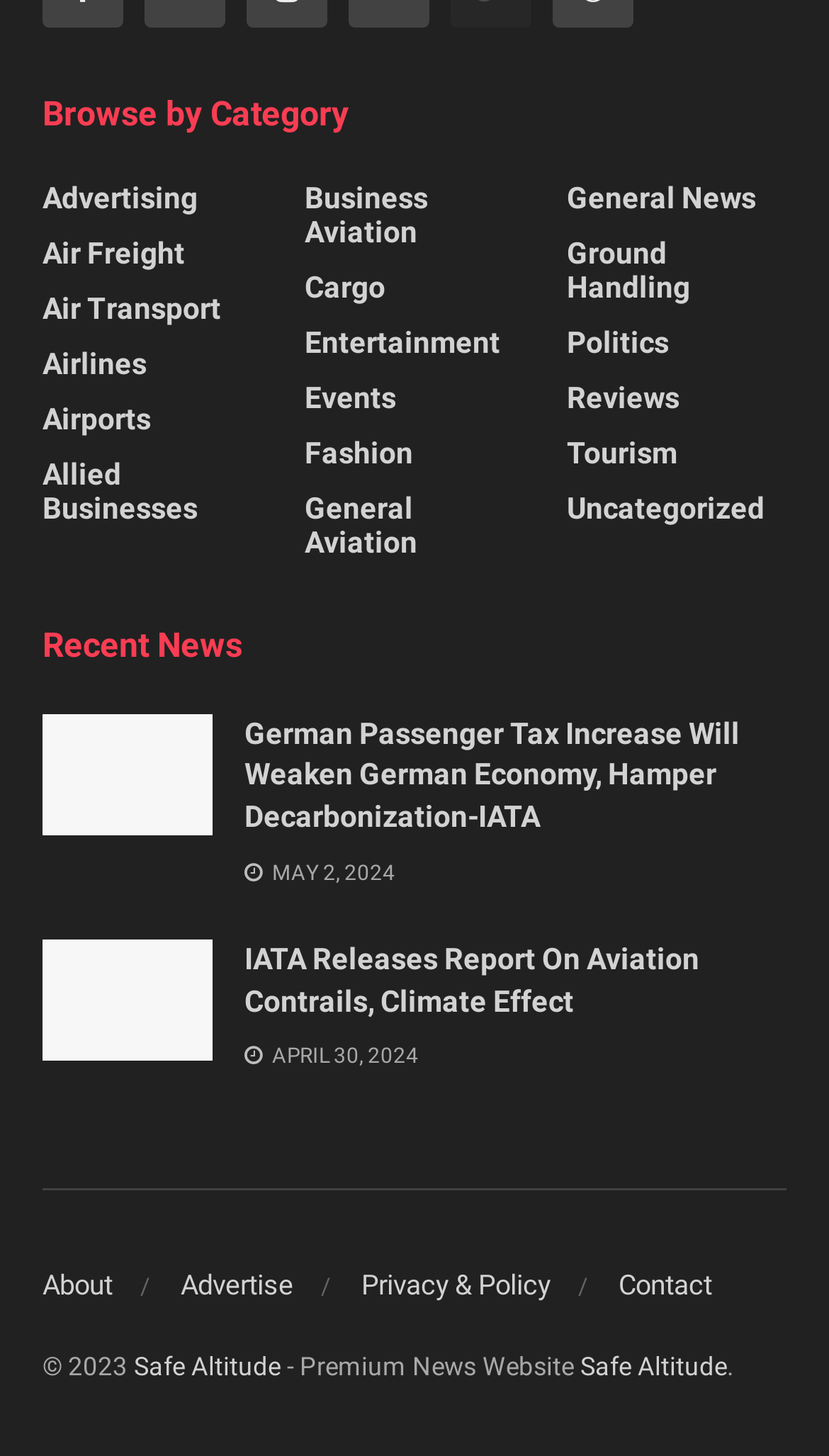Determine the bounding box coordinates for the region that must be clicked to execute the following instruction: "Read news about IATA and Atkins jointly developing first carbon capture tool for airport terminals".

[0.051, 0.49, 0.256, 0.574]